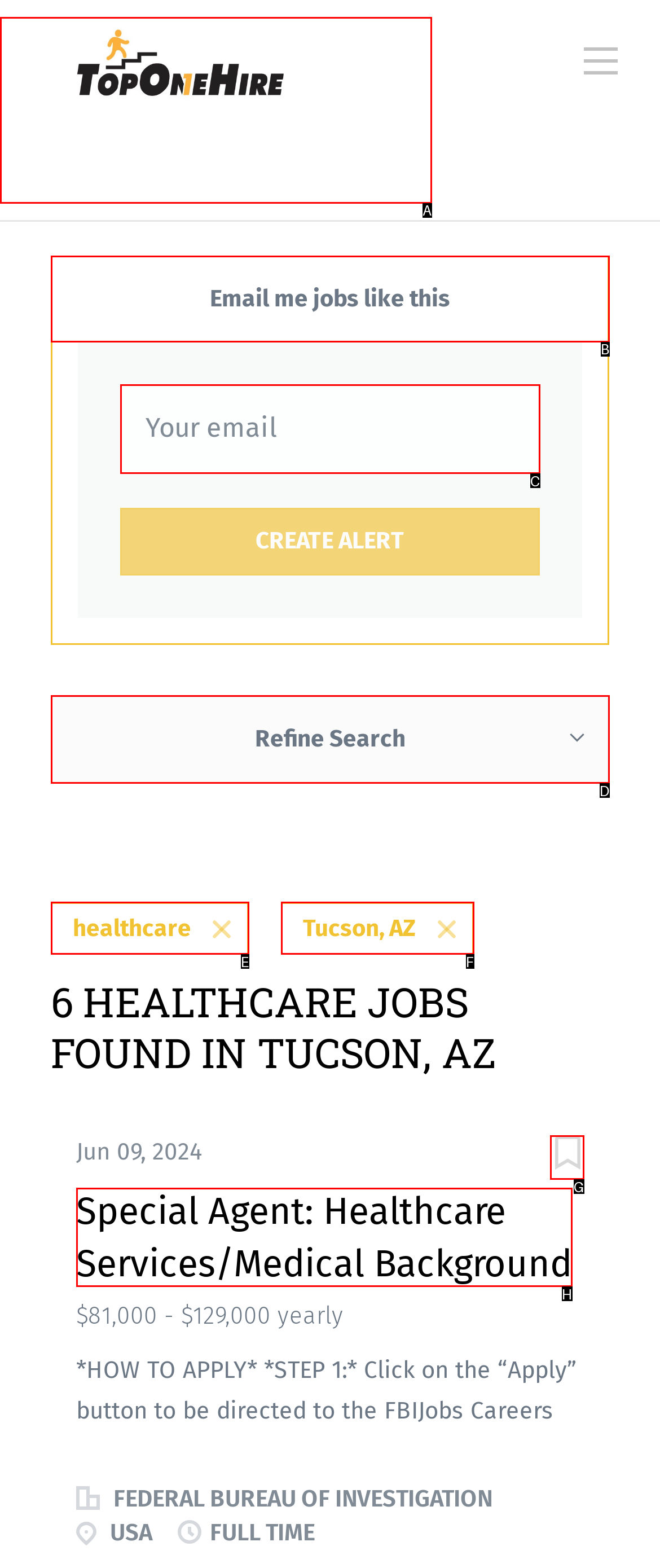Match the element description to one of the options: healthcare
Respond with the corresponding option's letter.

E